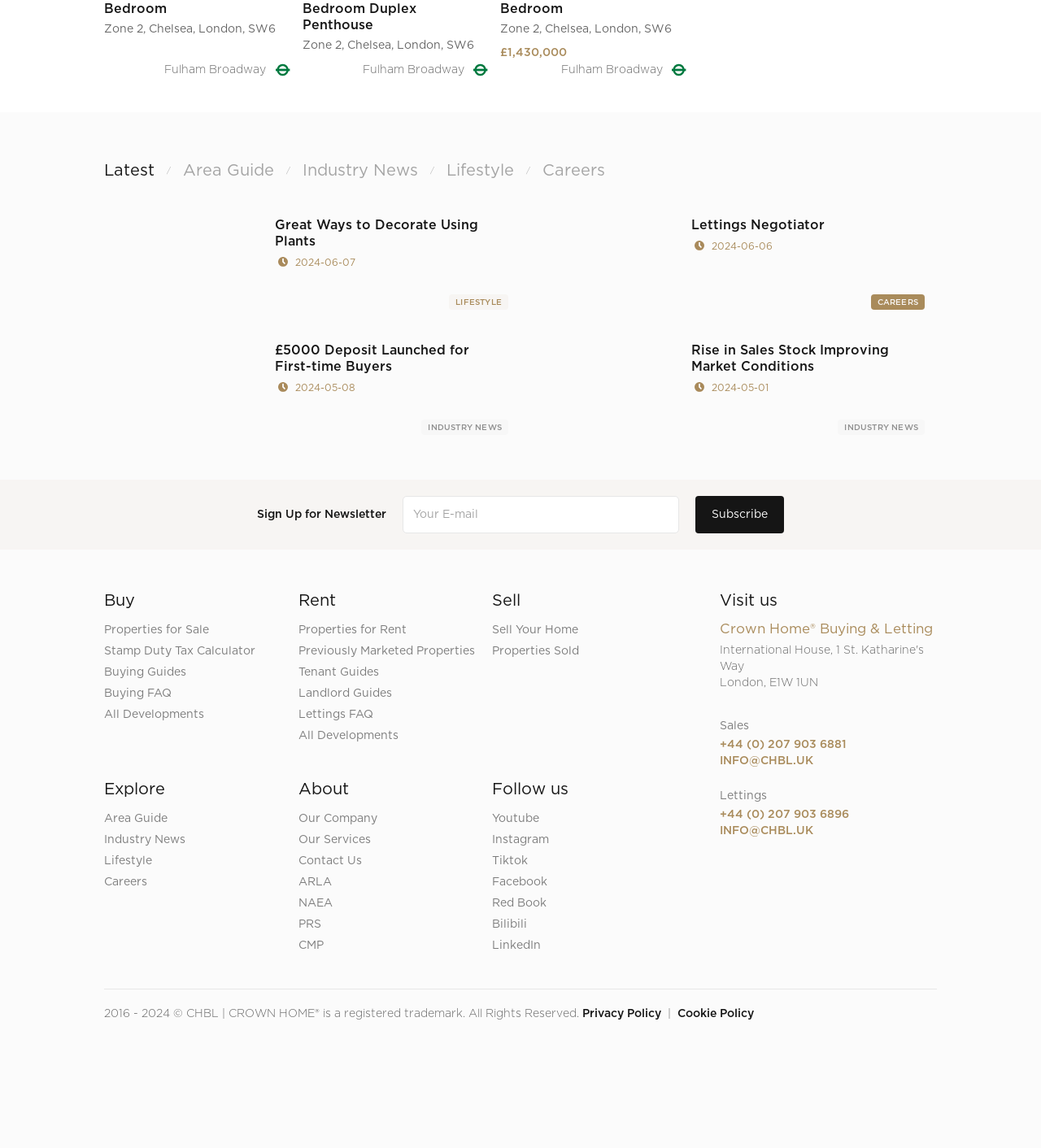Find the bounding box coordinates of the element to click in order to complete the given instruction: "View the blog."

None